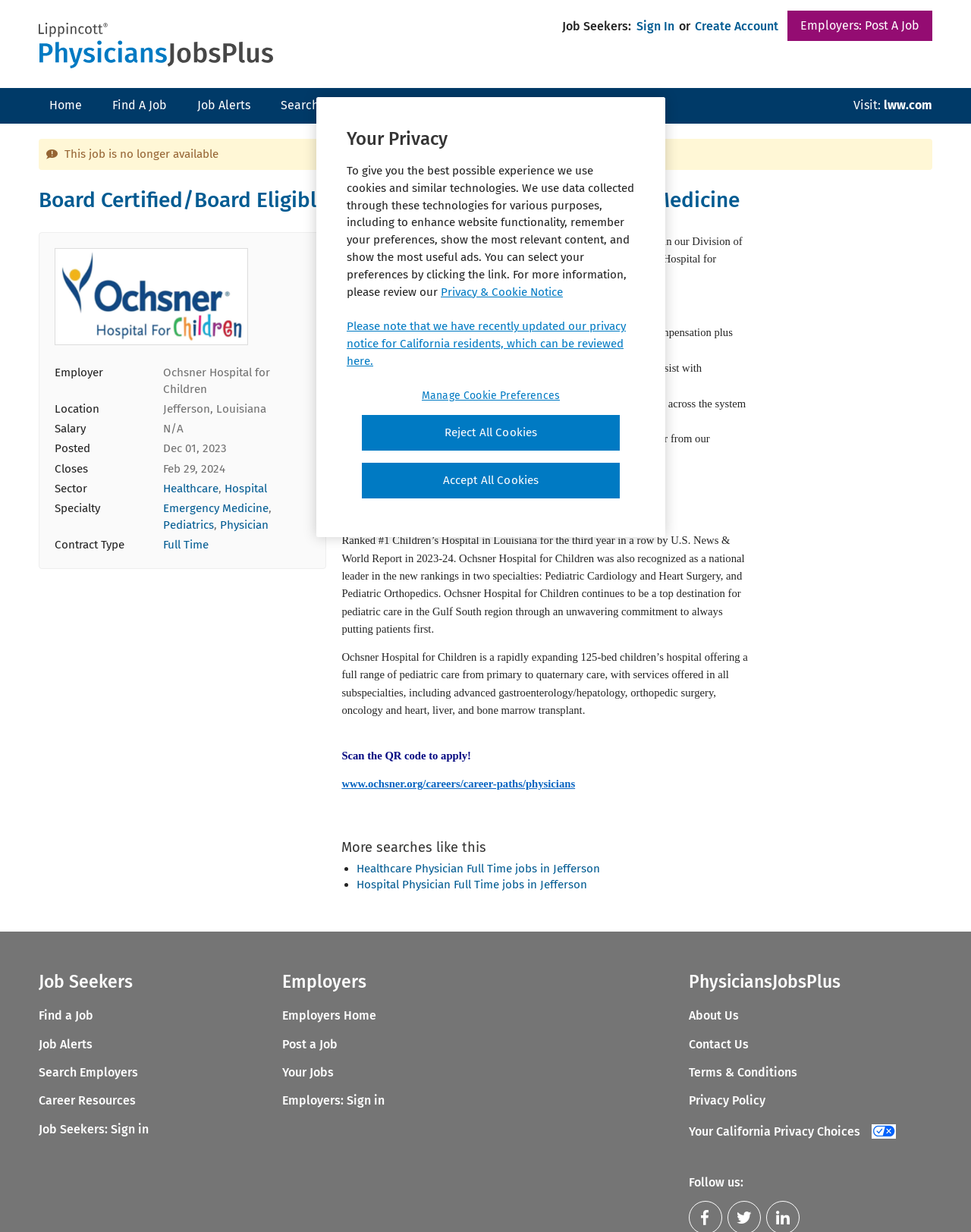Find and provide the bounding box coordinates for the UI element described here: "Job alerts". The coordinates should be given as four float numbers between 0 and 1: [left, top, right, bottom].

[0.192, 0.072, 0.269, 0.099]